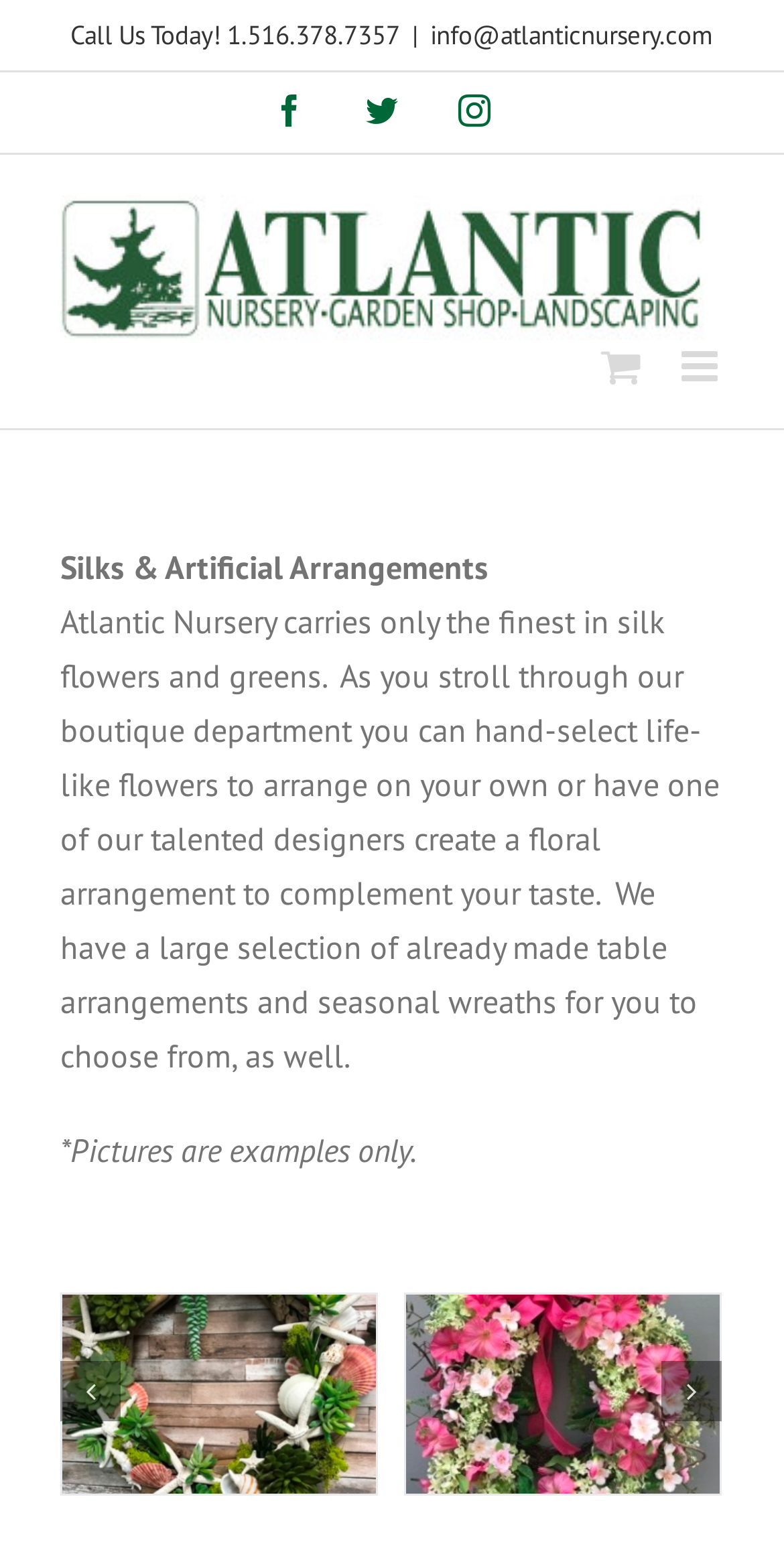How many social media links are there?
Refer to the screenshot and answer in one word or phrase.

3